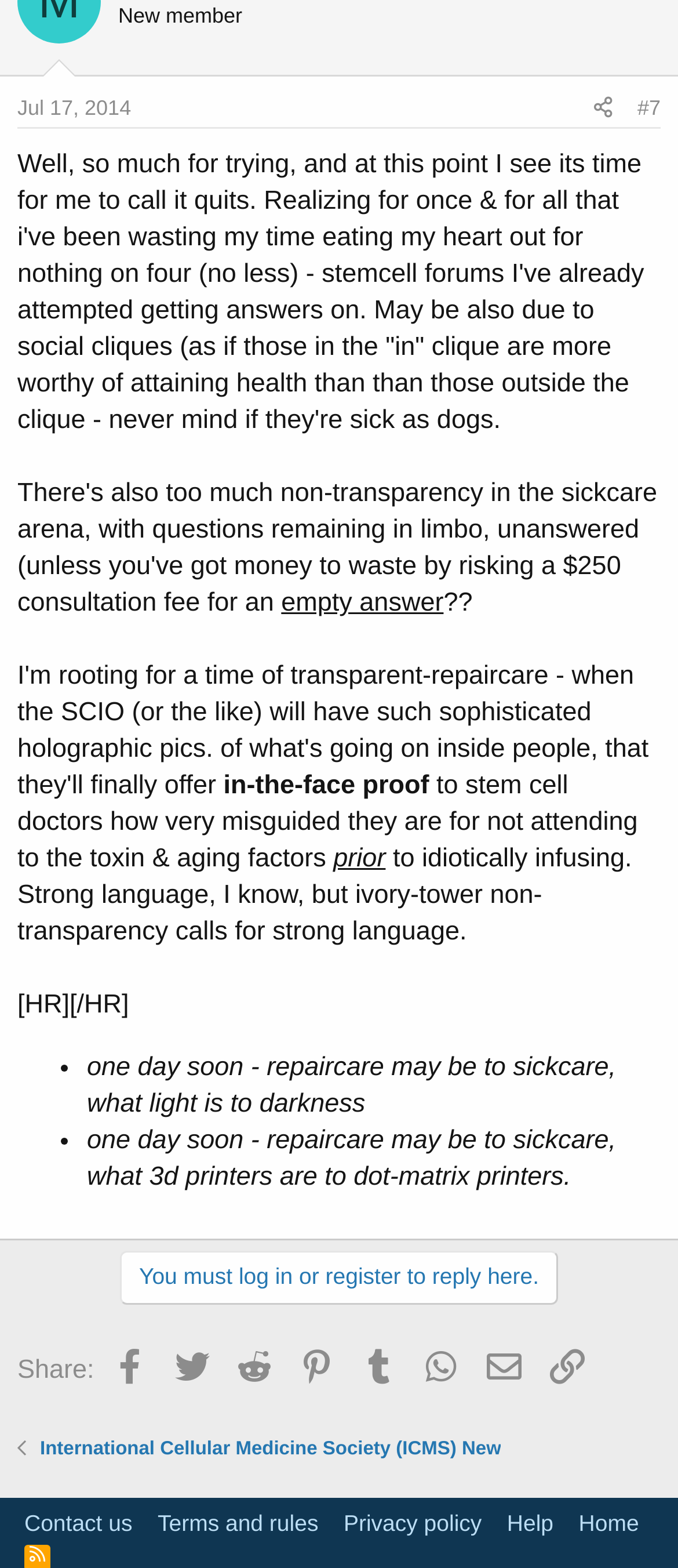Utilize the details in the image to give a detailed response to the question: What is the topic of the post?

The topic of the post can be inferred from the content of the post, which mentions 'stemcell forums' and expresses frustration about not getting answers on these forums.